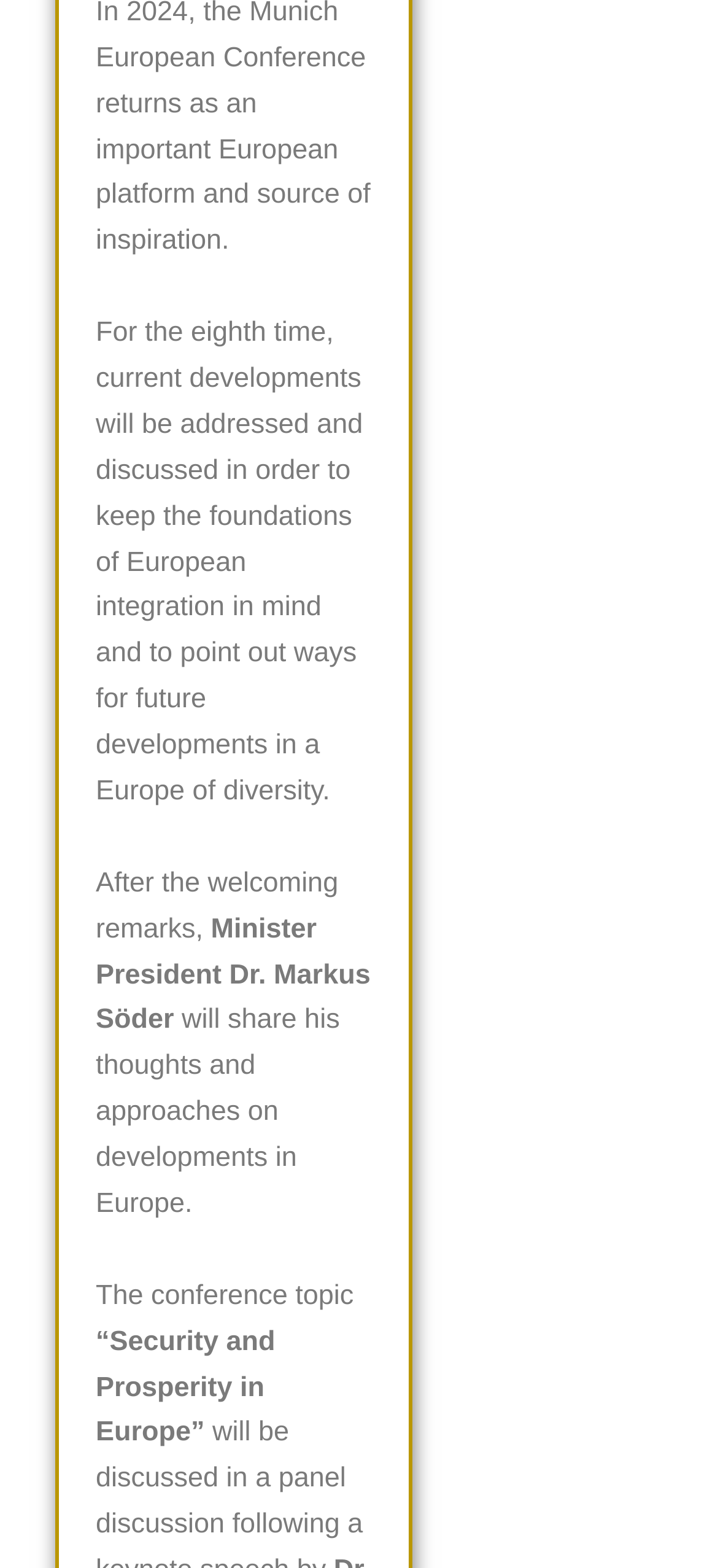Could you specify the bounding box coordinates for the clickable section to complete the following instruction: "click the button 'Cookie-Details'"?

[0.178, 0.364, 0.365, 0.384]